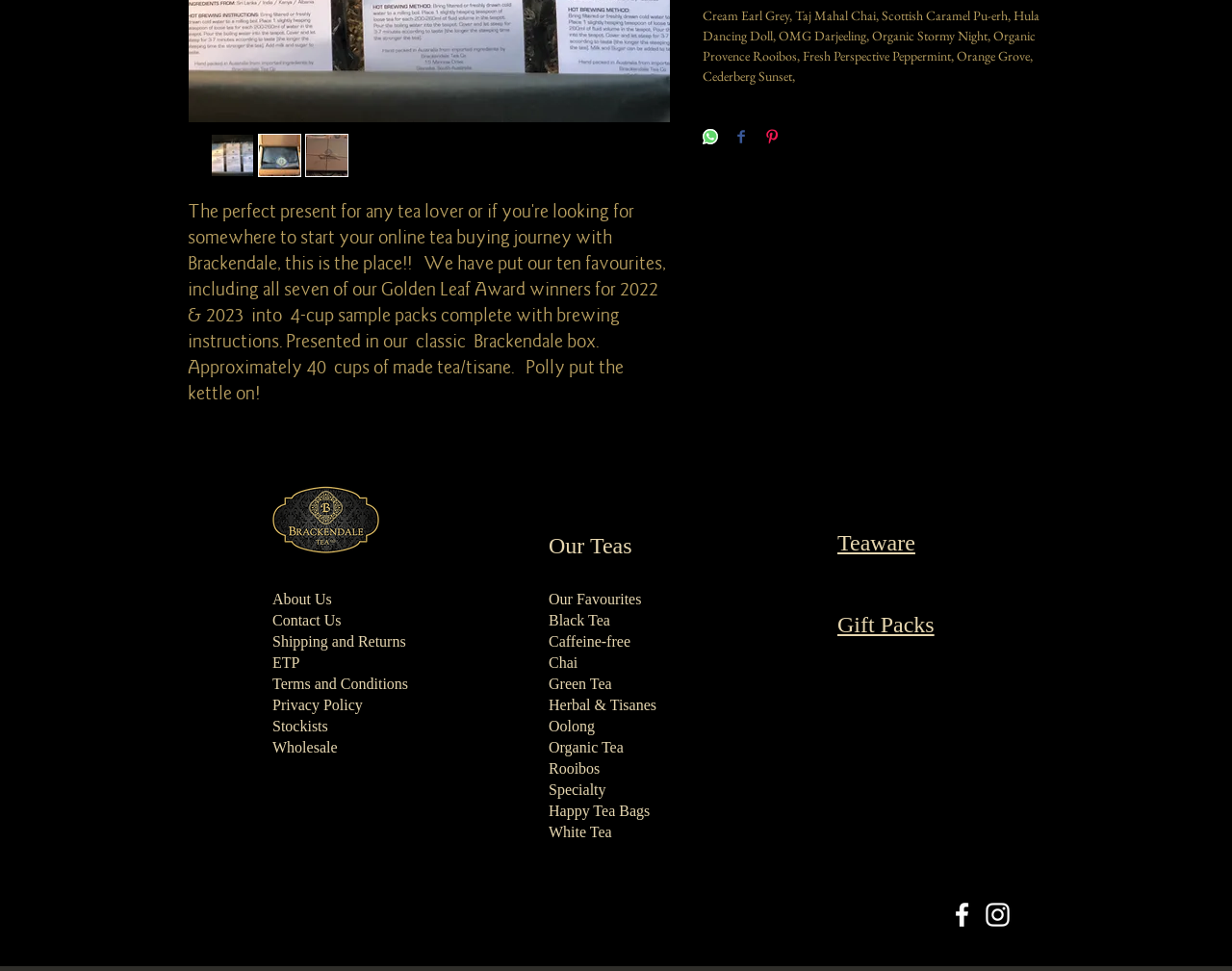Identify the bounding box of the UI component described as: "Shipping and Returns".

[0.221, 0.652, 0.329, 0.669]